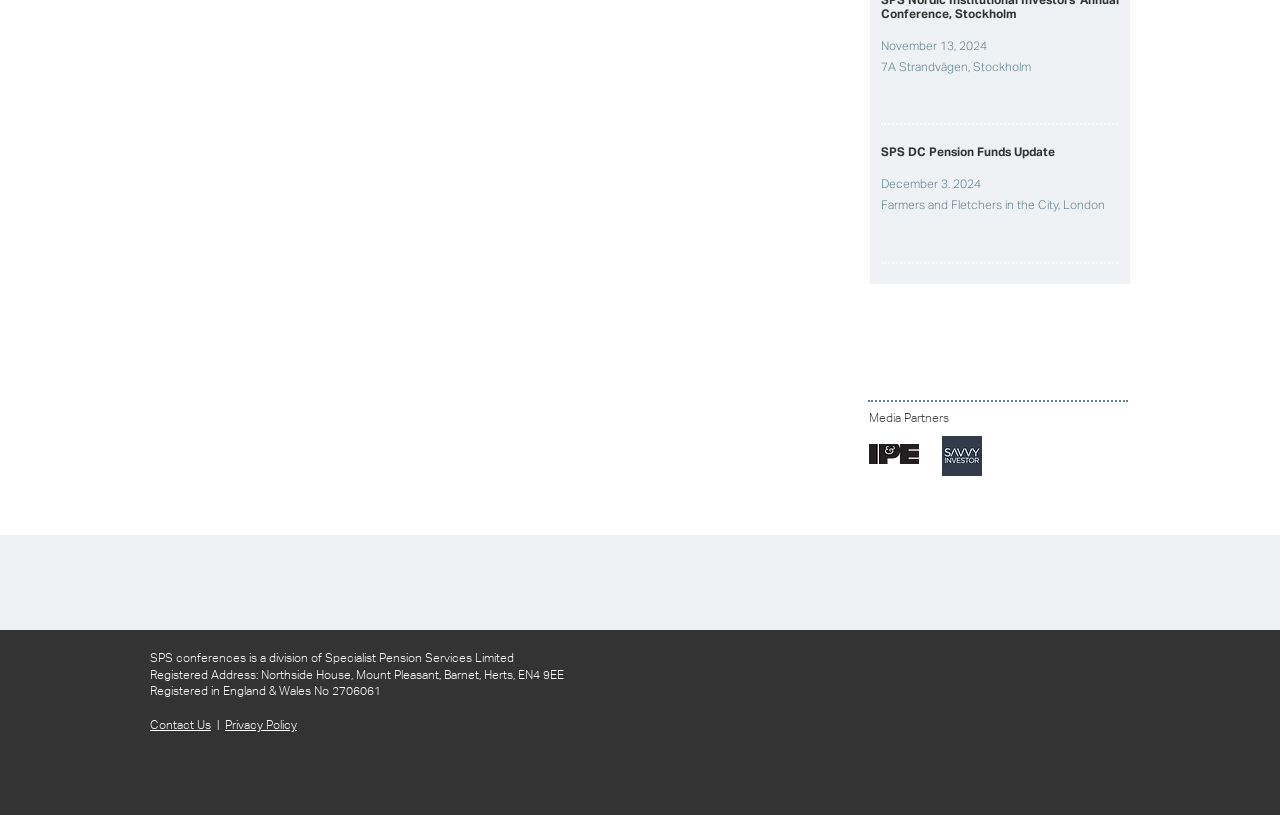What is the address of the company?
Offer a detailed and full explanation in response to the question.

I found this information at the bottom of the webpage, where it says 'Registered Address: Northside House, Mount Pleasant, Barnet, Herts, EN4 9EE'.